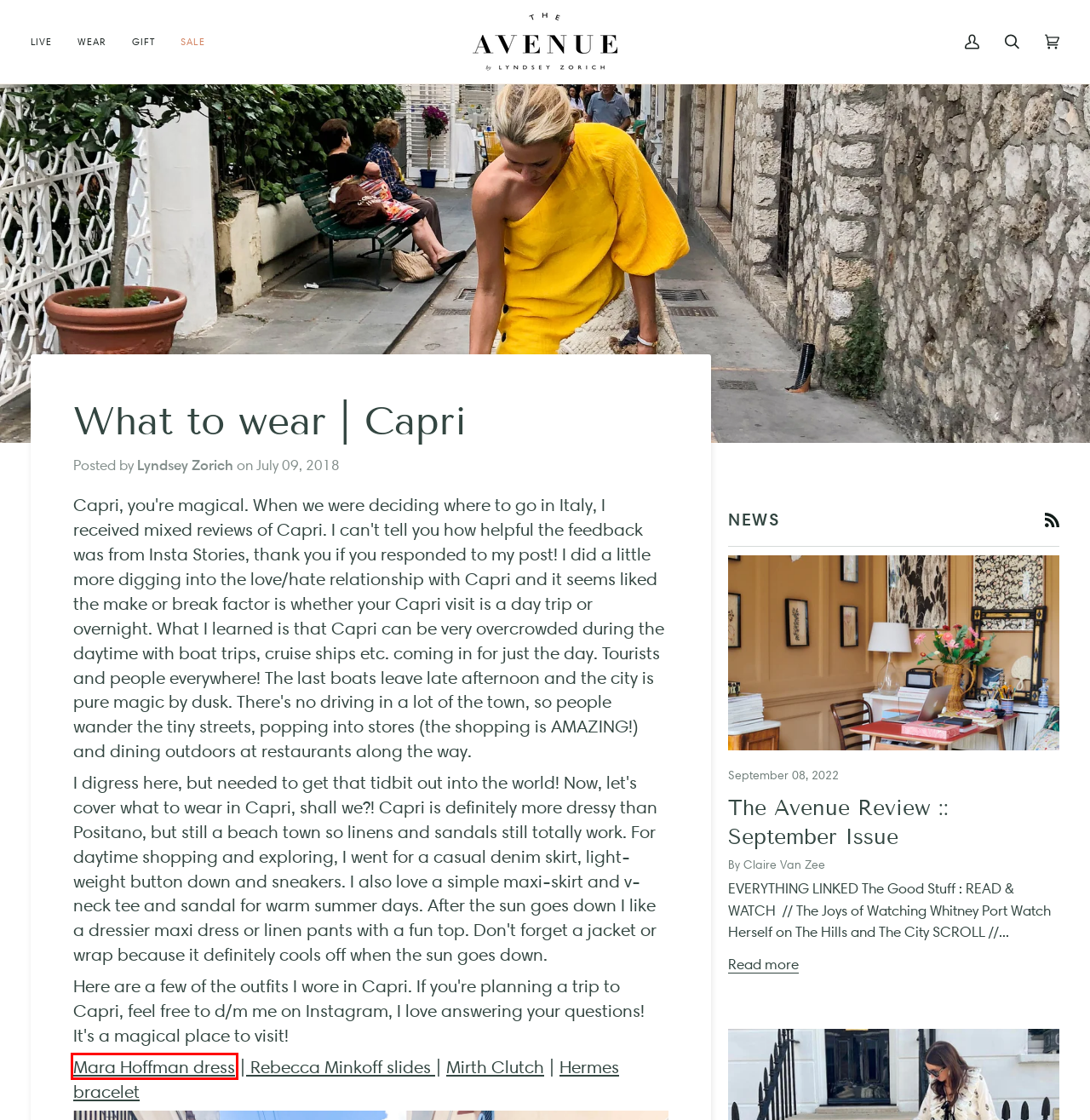You have a screenshot of a webpage with an element surrounded by a red bounding box. Choose the webpage description that best describes the new page after clicking the element inside the red bounding box. Here are the candidates:
A. Lewit Isa Sandal (Women)
B. Moss Skirt
C. Palma Braided Slides
D. Superga 2750 Cotu Classic Sneakers
E. Theory wide-legged cropped trousers - Neutrals
F. Mara Hoffman Emilie Dress in Yellow
G. Clic H Bracelet
H. Classic Small Double Flap Bag

F